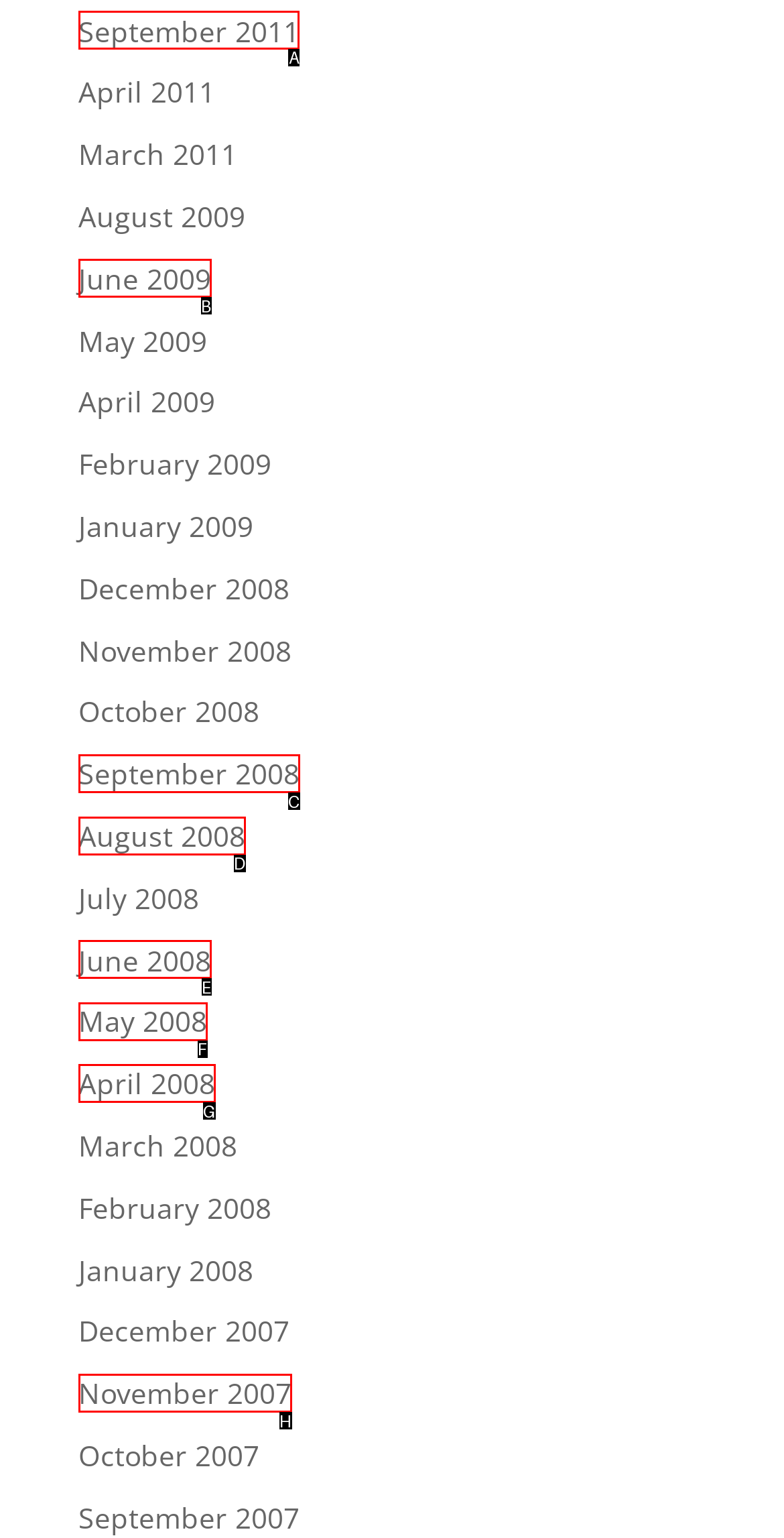Which HTML element should be clicked to complete the following task: view September 2011 archives?
Answer with the letter corresponding to the correct choice.

A